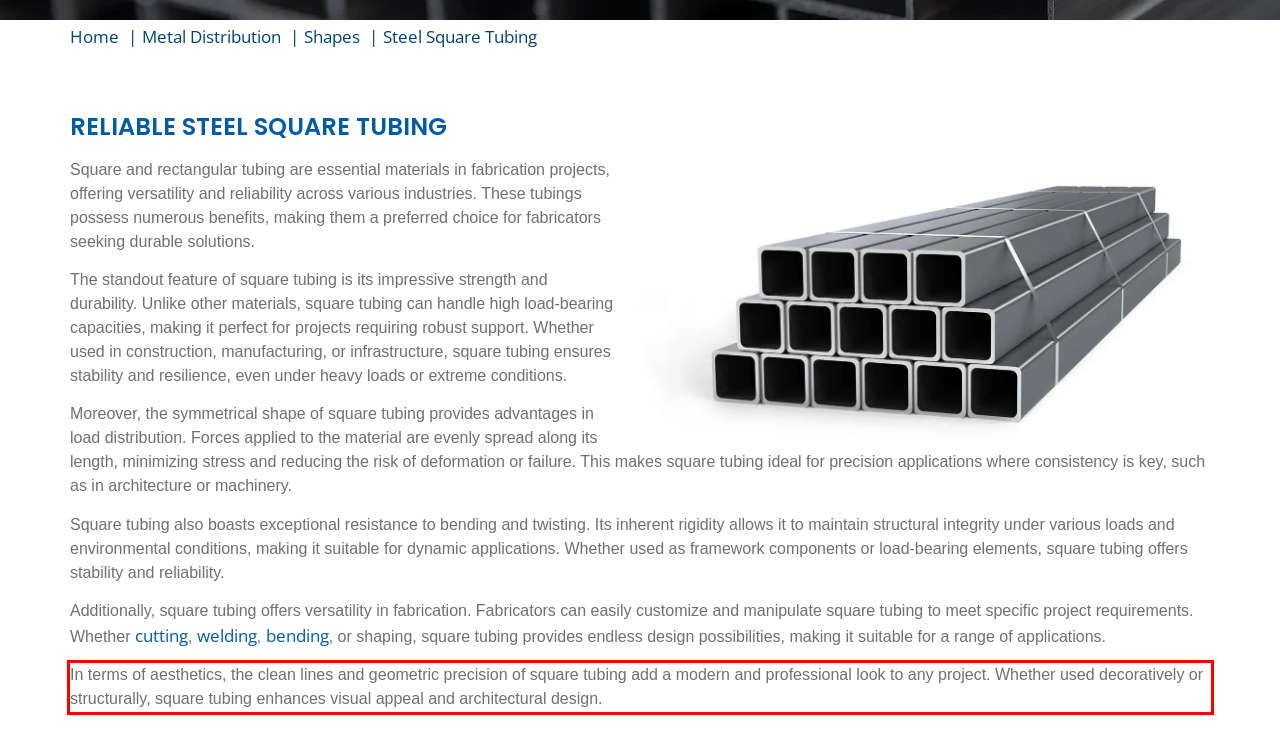Using the provided webpage screenshot, recognize the text content in the area marked by the red bounding box.

In terms of aesthetics, the clean lines and geometric precision of square tubing add a modern and professional look to any project. Whether used decoratively or structurally, square tubing enhances visual appeal and architectural design.